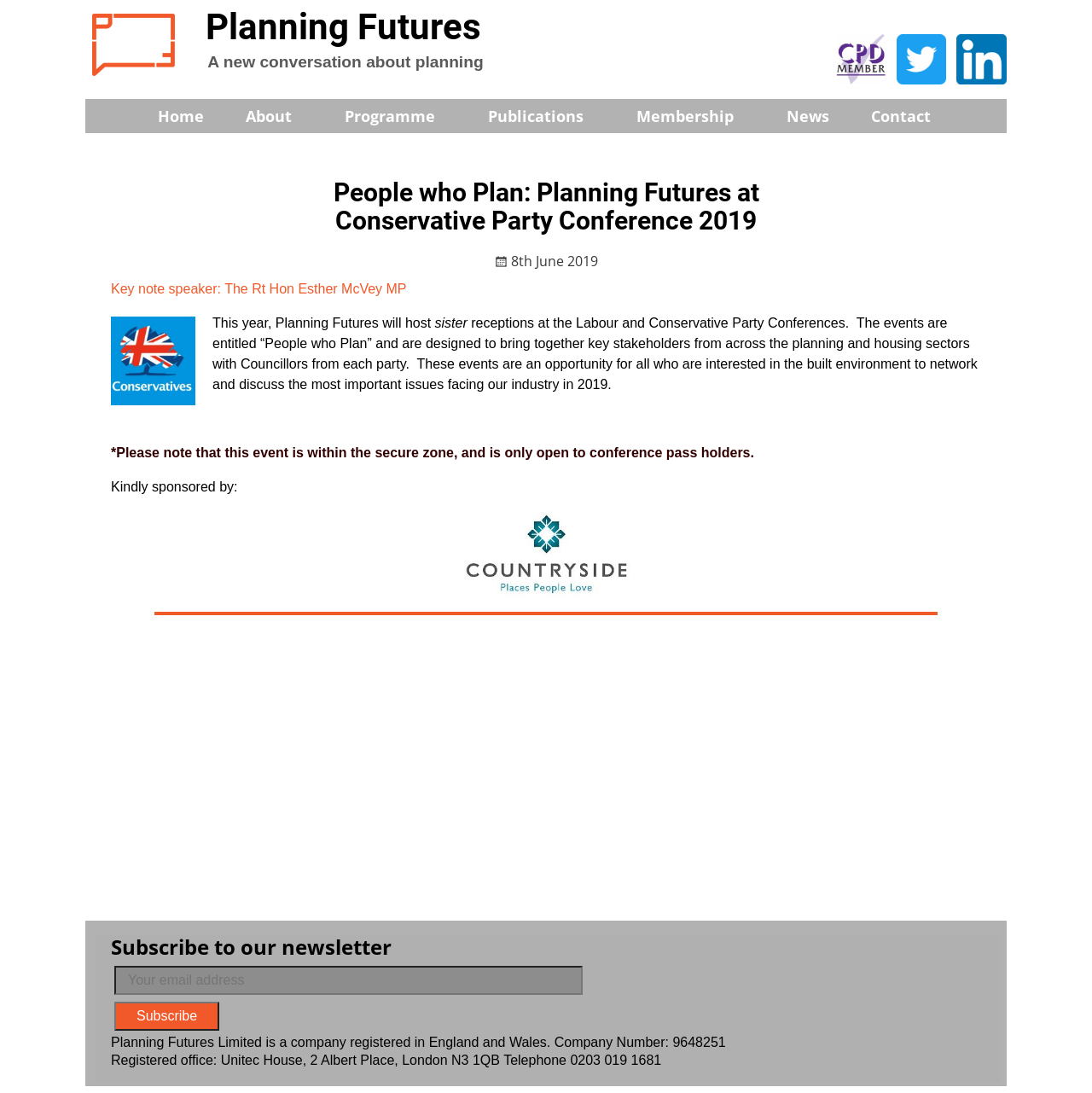Generate a comprehensive description of the contents of the webpage.

The webpage is about Planning Futures, a think tank dedicated to developing new ideas for planning in the UK. At the top, there is a logo of Planning Futures, accompanied by a link to the organization's homepage. Below the logo, there is a heading that reads "Planning Futures" and another heading that says "A new conversation about planning".

The main content of the webpage is an article about an event called "People who Plan: Planning Futures at Conservative Party Conference 2019". The article has a heading with the event title, followed by a link to the event date, June 8th, 2019. The article then describes the event, mentioning the keynote speaker, The Rt Hon Esther McVey MP, and the purpose of the event, which is to bring together stakeholders from the planning and housing sectors with Councillors from each party.

The article also mentions that the event is sponsored by an unnamed organization and provides a note that the event is only open to conference pass holders. Below the article, there is a separator line, followed by a section that invites visitors to subscribe to the Planning Futures newsletter. This section includes a textbox to enter an email address and a subscribe button.

At the bottom of the webpage, there is a section with information about Planning Futures Limited, including its company number, registered office address, and telephone number.

There are several links to other pages on the website, including Home, About, Programme, Publications, Membership, News, and Contact, which are located at the top of the webpage.